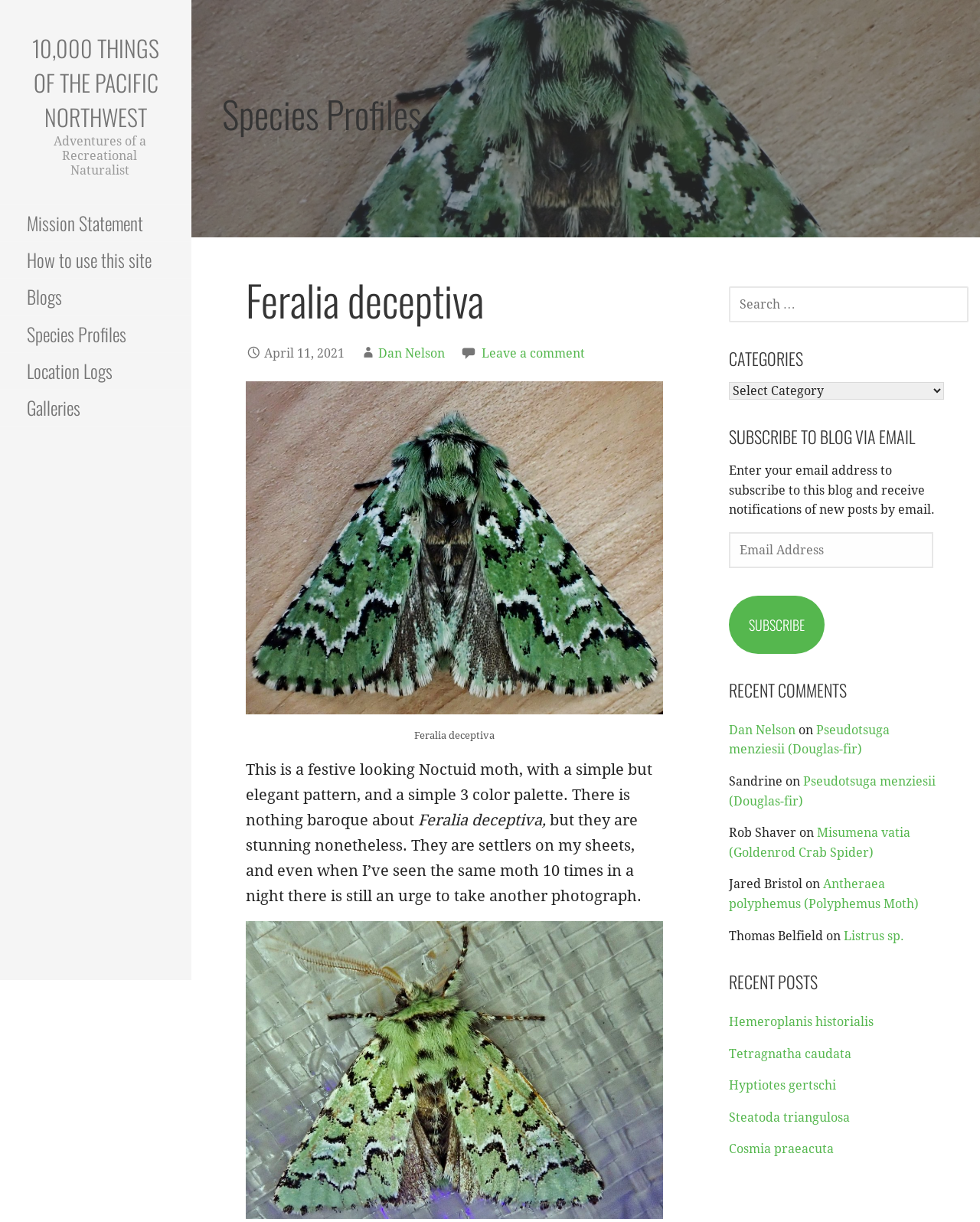Summarize the webpage in an elaborate manner.

This webpage is about a species of moth, Feralia deceptiva, and is part of a larger website, "10,000 Things of the Pacific Northwest", which appears to be a blog or online journal about natural history and species profiles. 

At the top of the page, there is a header section with a link to the website's main page, "10,000 THINGS OF THE PACIFIC NORTHWEST", and a subtitle, "Adventures of a Recreational Naturalist". Below this, there are several links to other sections of the website, including "Mission Statement", "How to use this site", "Blogs", "Species Profiles", "Location Logs", and "Galleries".

The main content of the page is a species profile for Feralia deceptiva, which includes a heading, a figure with a caption, and several paragraphs of text describing the moth's appearance and behavior. The figure is positioned to the right of the heading and text, and the caption is below the figure. 

To the right of the main content, there is a sidebar with several sections, including a search box, a list of categories, a section to subscribe to the blog via email, a list of recent comments, and a list of recent posts. The search box is at the top of the sidebar, followed by the categories list, and then the subscription section. Below this, there are lists of recent comments and recent posts, each with links to other pages on the website.